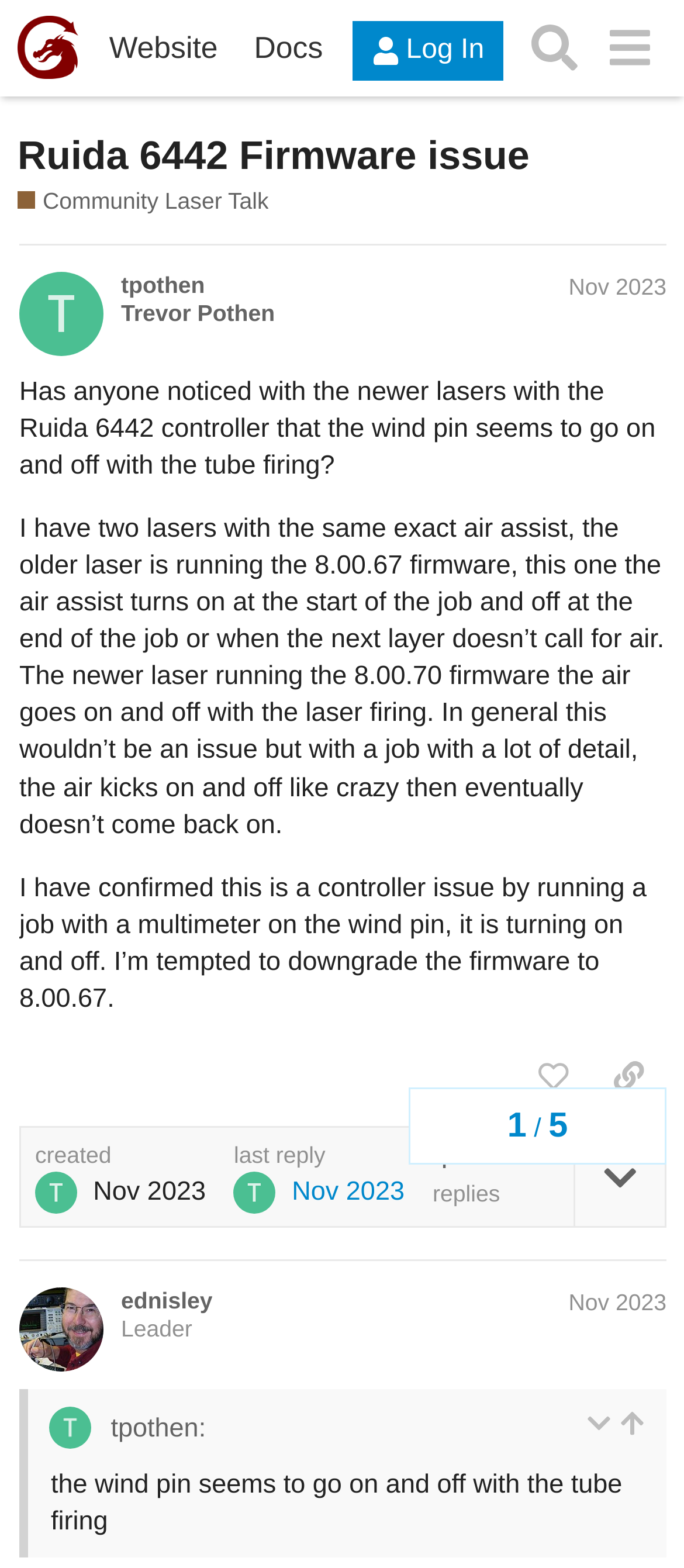Please specify the bounding box coordinates in the format (top-left x, top-left y, bottom-right x, bottom-right y), with all values as floating point numbers between 0 and 1. Identify the bounding box of the UI element described by: alt="LightBurn Software Forum"

[0.026, 0.011, 0.114, 0.051]